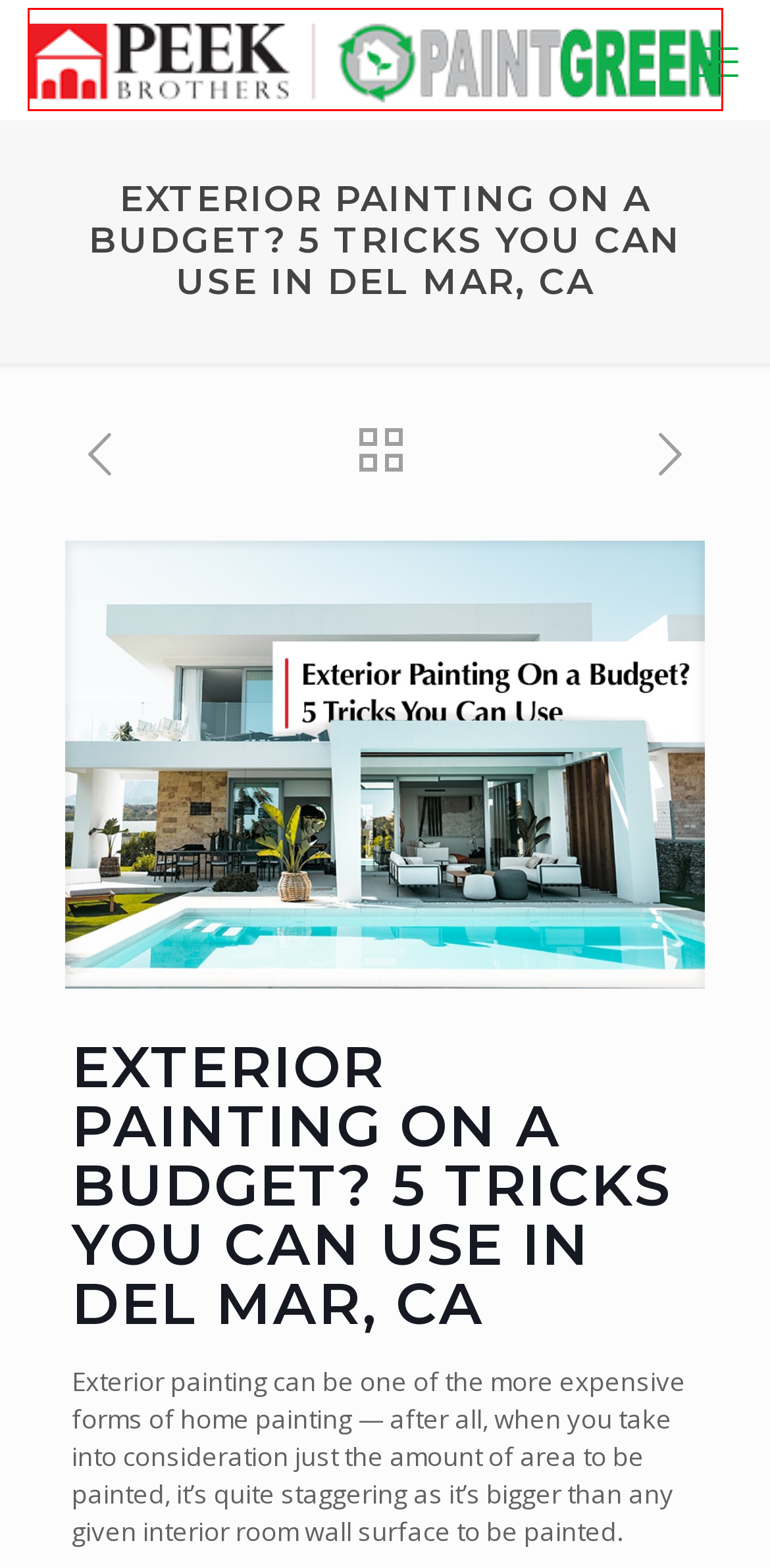You have a screenshot of a webpage with a red bounding box around a UI element. Determine which webpage description best matches the new webpage that results from clicking the element in the bounding box. Here are the candidates:
A. Painting Brick? Tips For Preparation In Scripps Ranch, CA - Peek Brothers Painting
B. Peek Brothers Painting Contractors in San Diego, La Jolla, University City
C. Blog - Peek Brothers Painting
D. Top 4 Steps to Follow When Painting Interior Walls
E. 5 Tips For Dealing With Paint Chips On Your Exterior in Scripps Ranch, CA - Peek Brothers Painting
F. 5 Tips For Choosing An Accent Wall Color Or Theme in Torrey Highlands, CA - Peek Brothers Painting
G. 6 Tips To Keep Your Interior Paint Job Less Messy - Peek Brothers Painting
H. Front Door Painting Tips To Know in Del Mar, CA - Peek Brothers Painting

B